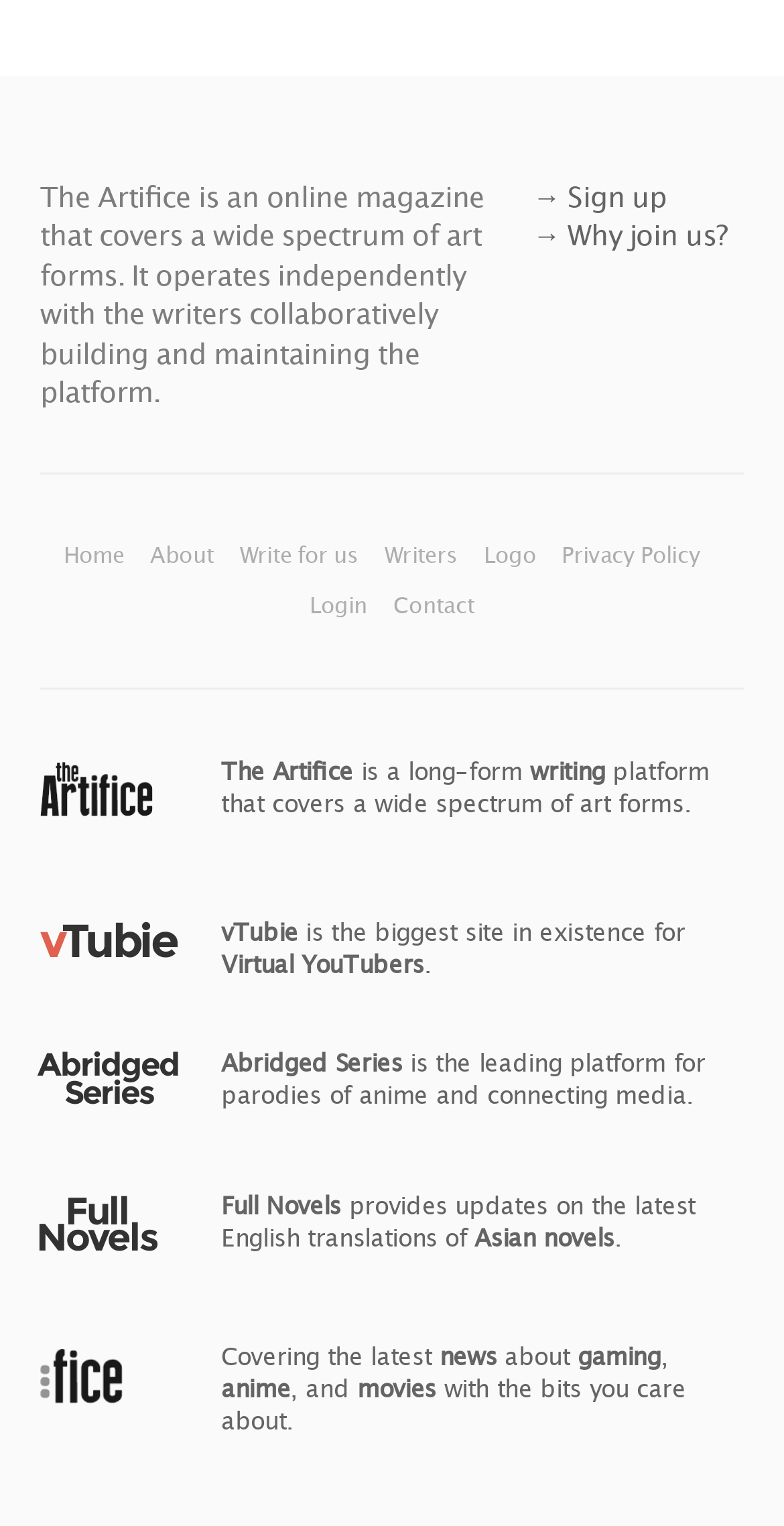Determine the bounding box coordinates of the clickable region to execute the instruction: "Read about the writers". The coordinates should be four float numbers between 0 and 1, denoted as [left, top, right, bottom].

[0.491, 0.354, 0.591, 0.372]